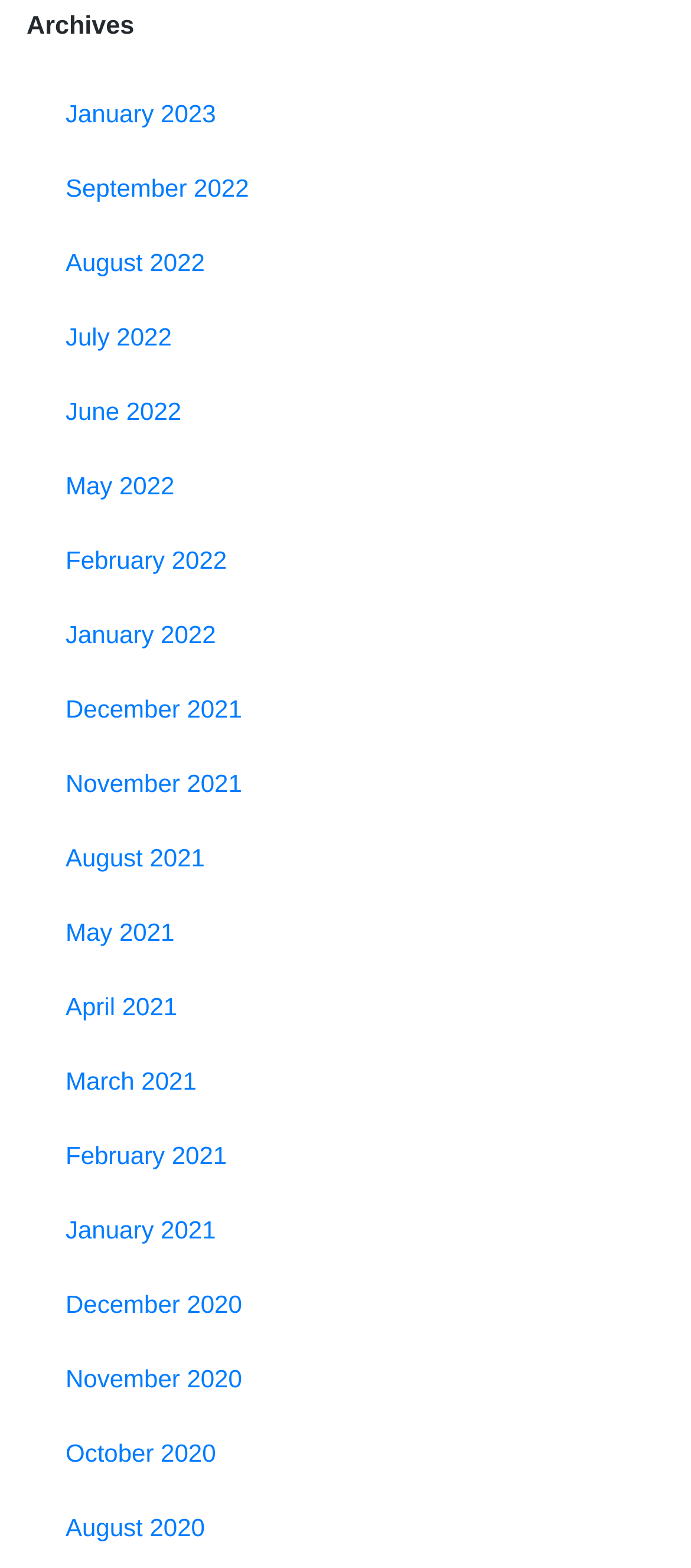What is the earliest month and year available on the webpage?
Refer to the image and provide a one-word or short phrase answer.

August 2020